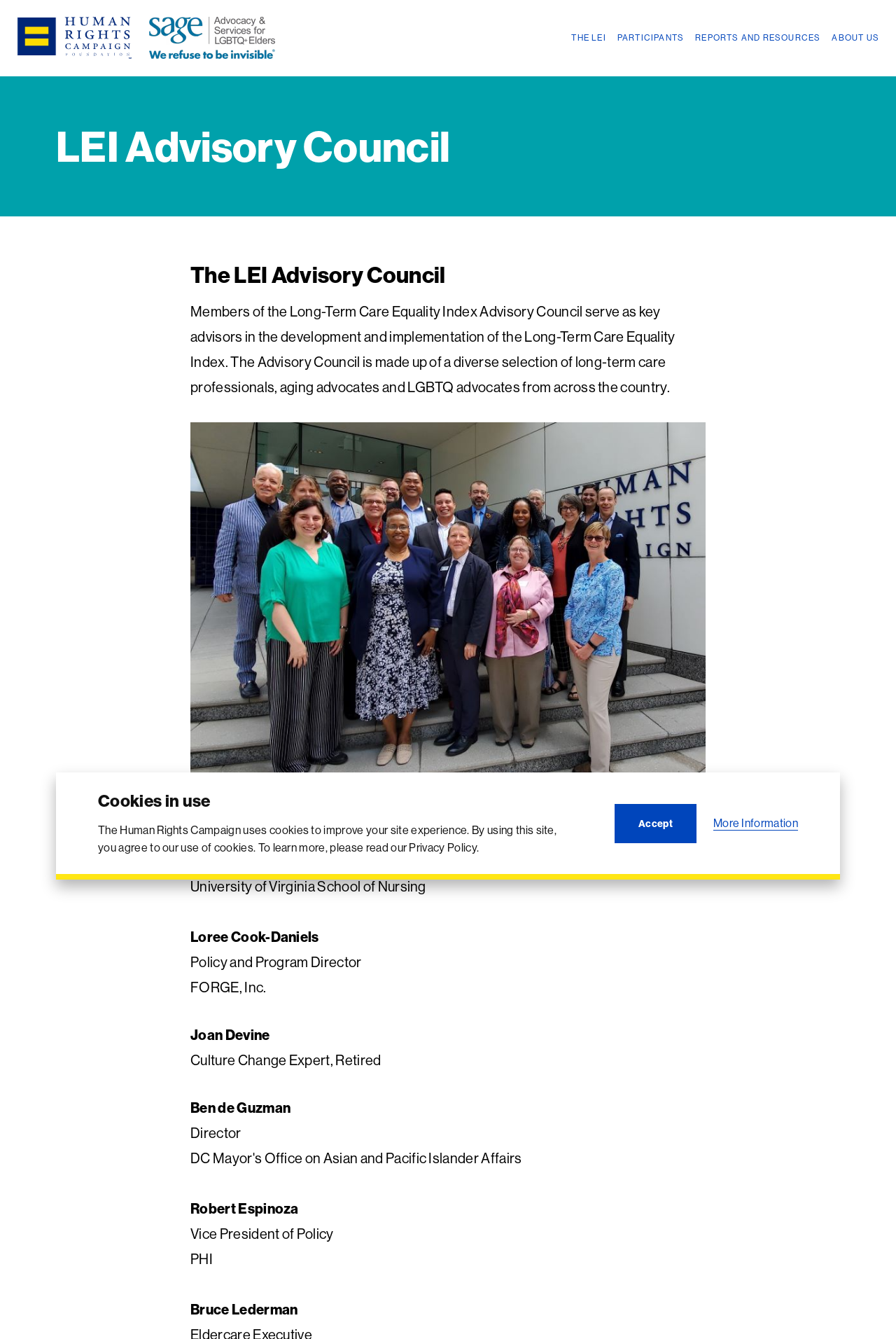Pinpoint the bounding box coordinates of the clickable element needed to complete the instruction: "Click the 'THE LEI' link". The coordinates should be provided as four float numbers between 0 and 1: [left, top, right, bottom].

[0.638, 0.024, 0.676, 0.033]